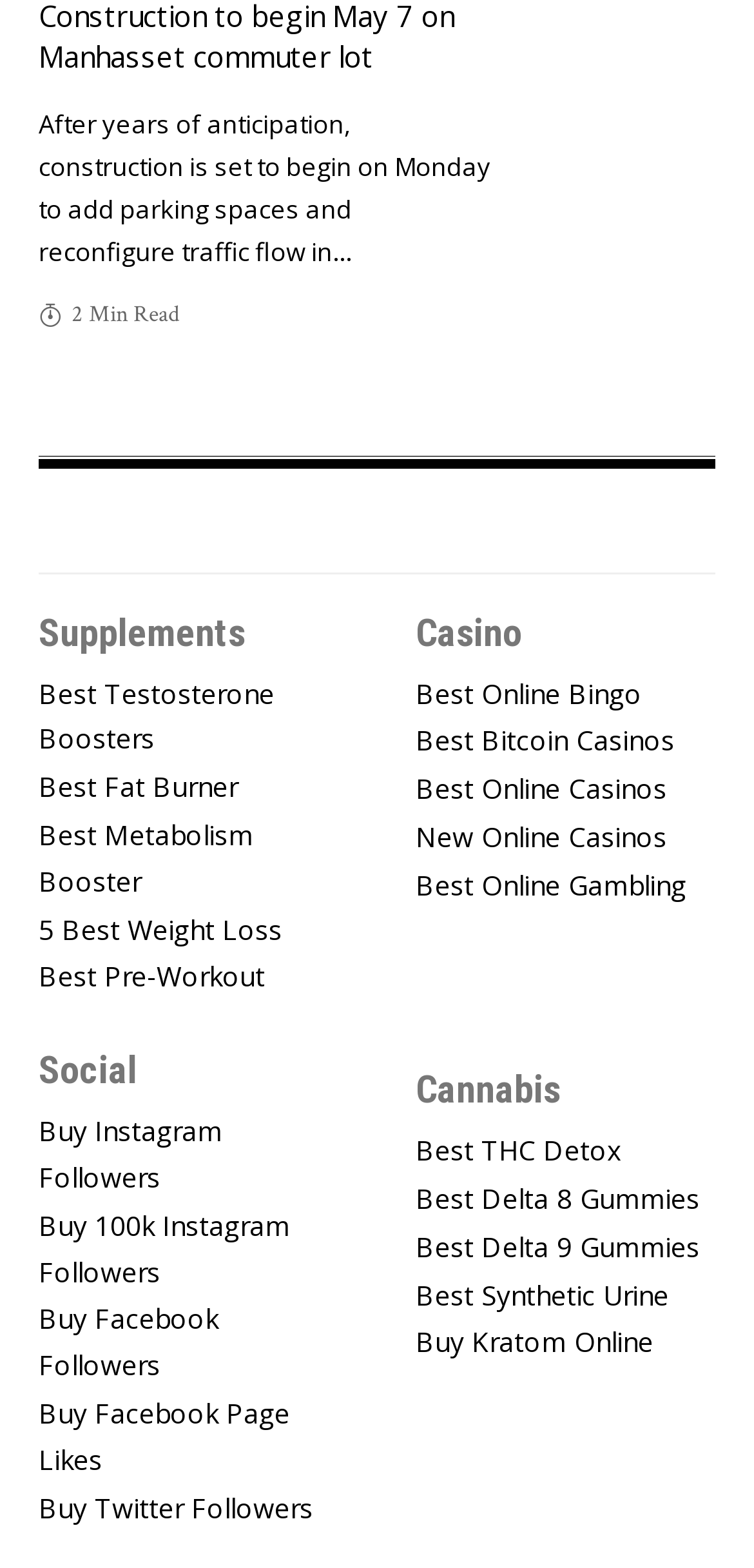Please find the bounding box coordinates of the element that must be clicked to perform the given instruction: "Read the latest news". The coordinates should be four float numbers from 0 to 1, i.e., [left, top, right, bottom].

[0.051, 0.068, 0.651, 0.172]